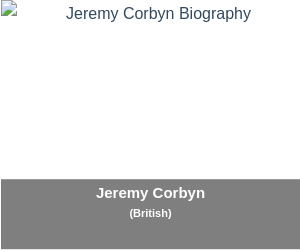Formulate a detailed description of the image content.

This image features the biography section for Jeremy Corbyn, a notable British politician. The header indicates the title "Jeremy Corbyn Biography," setting the context for readers seeking more information about his life and career. Below the title, there is a prominently displayed name—"Jeremy Corbyn"—along with the designation "(British)," which clarifies his nationality. The image layout suggests that it is part of a larger profile that provides detailed insights into his background, contributions, and significance in British politics.